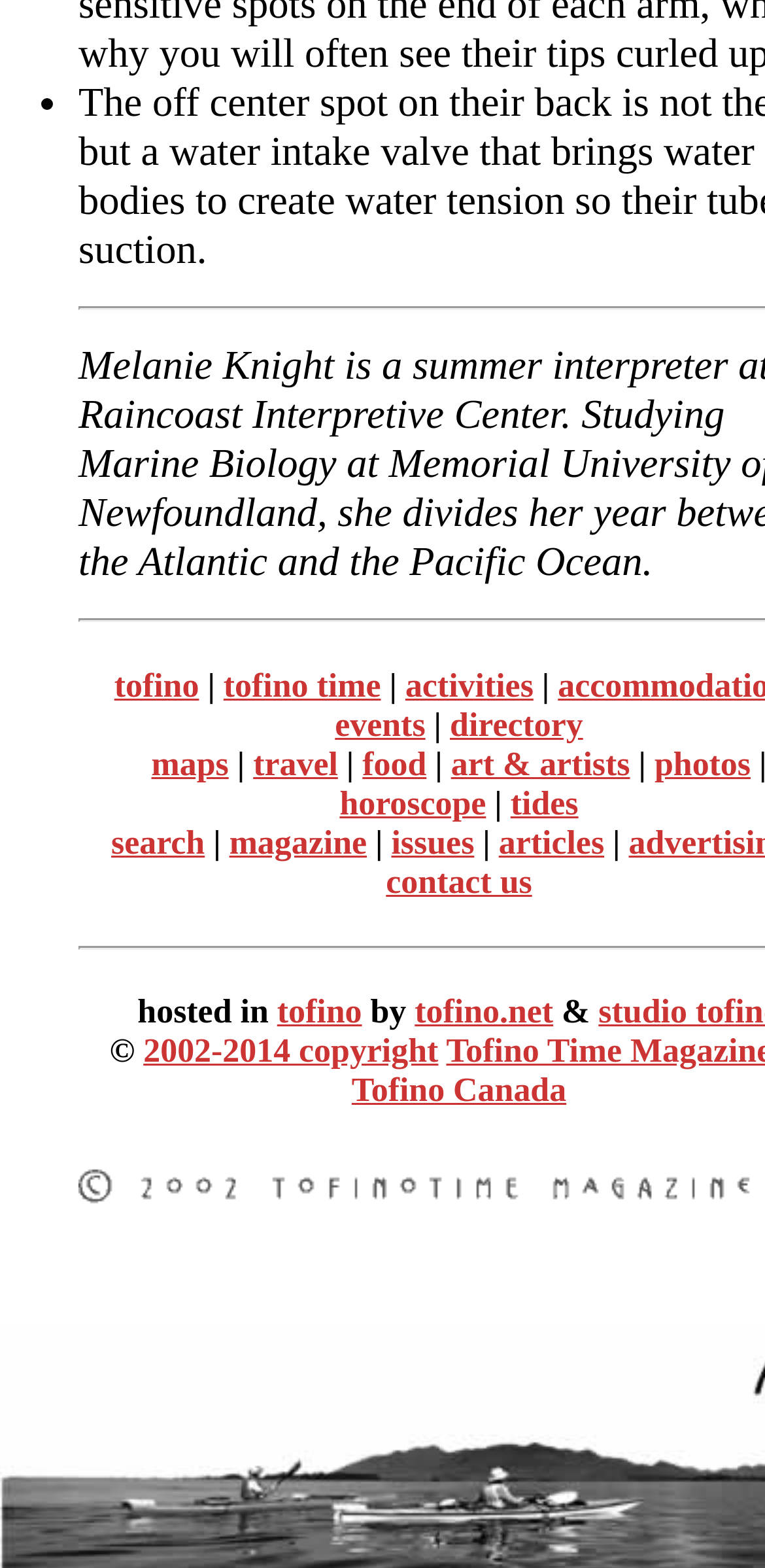Use a single word or phrase to answer the question: 
What is the first link on the webpage?

tofino